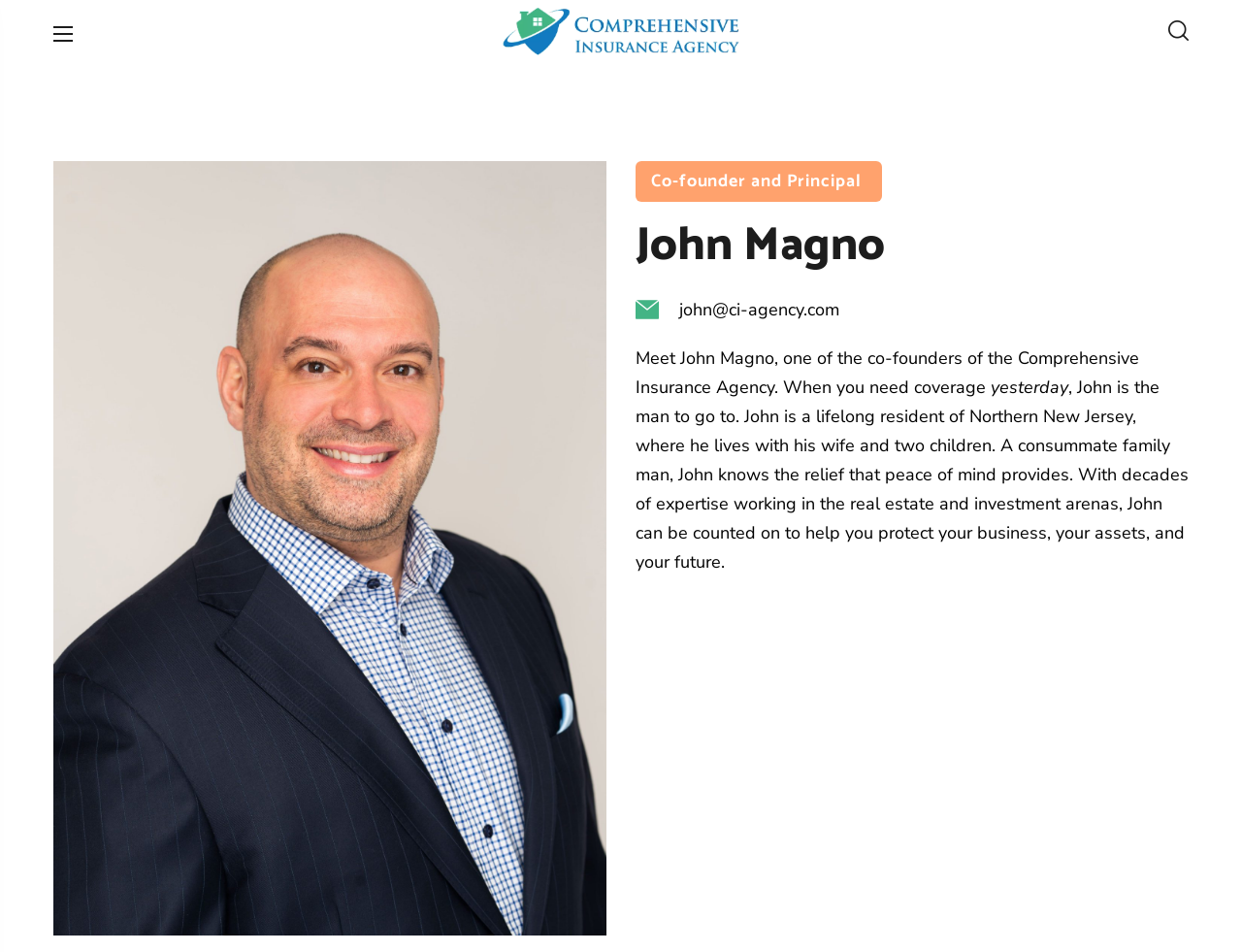Provide a thorough description of the webpage you see.

The webpage is about John Magno, a co-founder and principal of the Comprehensive Insurance Agency. At the top left of the page, there is a logotype image with a link. On the top right, there is a button with an icon. Below the logotype, there is a heading that reads "John Magno" in a prominent font. Next to the heading, there is a link to John's email address, "john@ci-agency.com". 

Below the heading, there is a paragraph of text that describes John Magno, stating that he is a co-founder of the Comprehensive Insurance Agency and can be relied upon to provide coverage when needed. The text continues to describe John as a lifelong resident of Northern New Jersey, a family man, and an expert in the real estate and investment arenas. The text concludes by stating that John can help protect one's business, assets, and future.